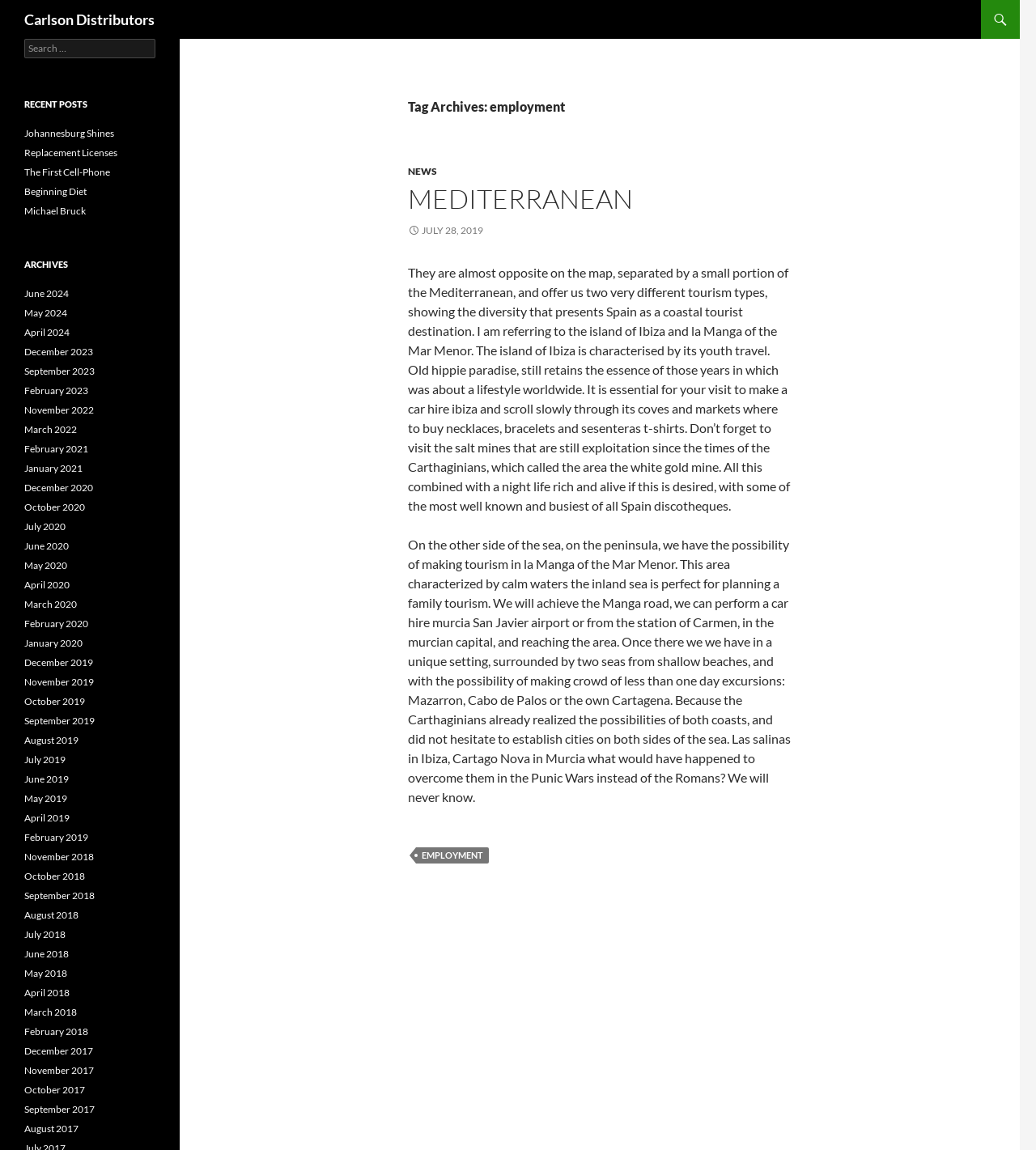Please answer the following question using a single word or phrase: 
What is the name of the island mentioned in the article?

Ibiza